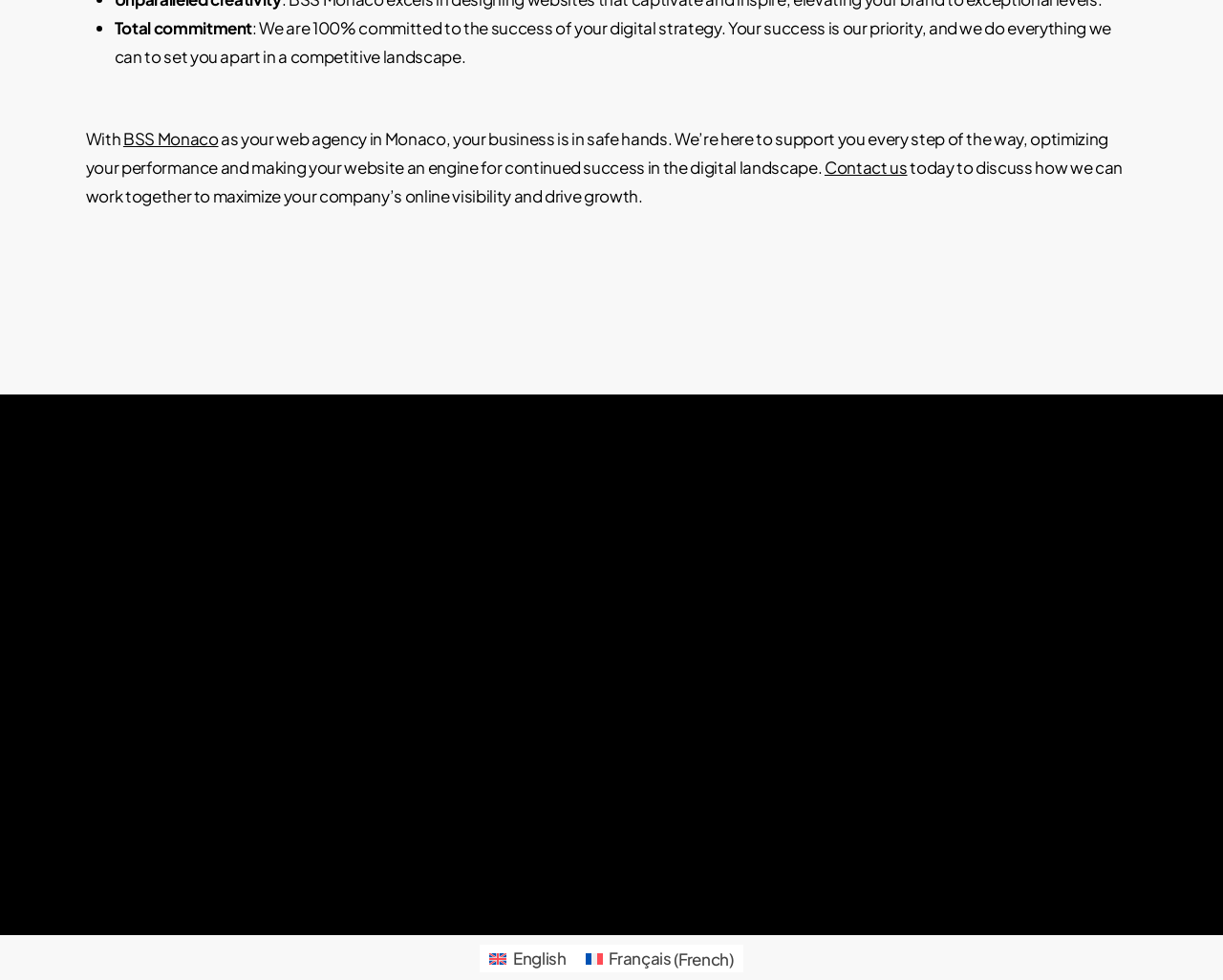Please identify the bounding box coordinates of where to click in order to follow the instruction: "Click on the link to read about elopement weddings in Provence and French Riviera".

None